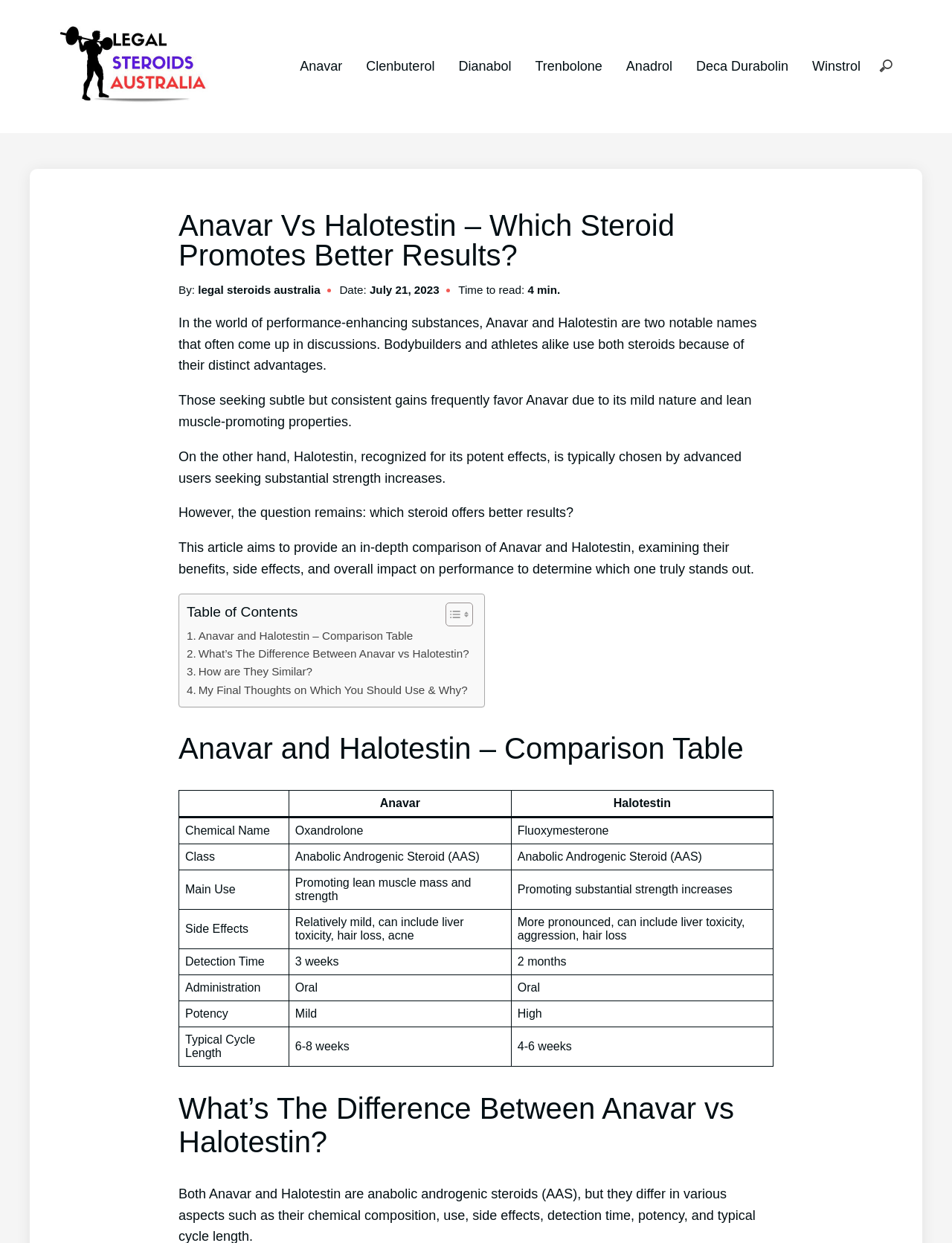Determine the bounding box coordinates of the clickable element necessary to fulfill the instruction: "Click on Anavar link". Provide the coordinates as four float numbers within the 0 to 1 range, i.e., [left, top, right, bottom].

[0.315, 0.047, 0.36, 0.059]